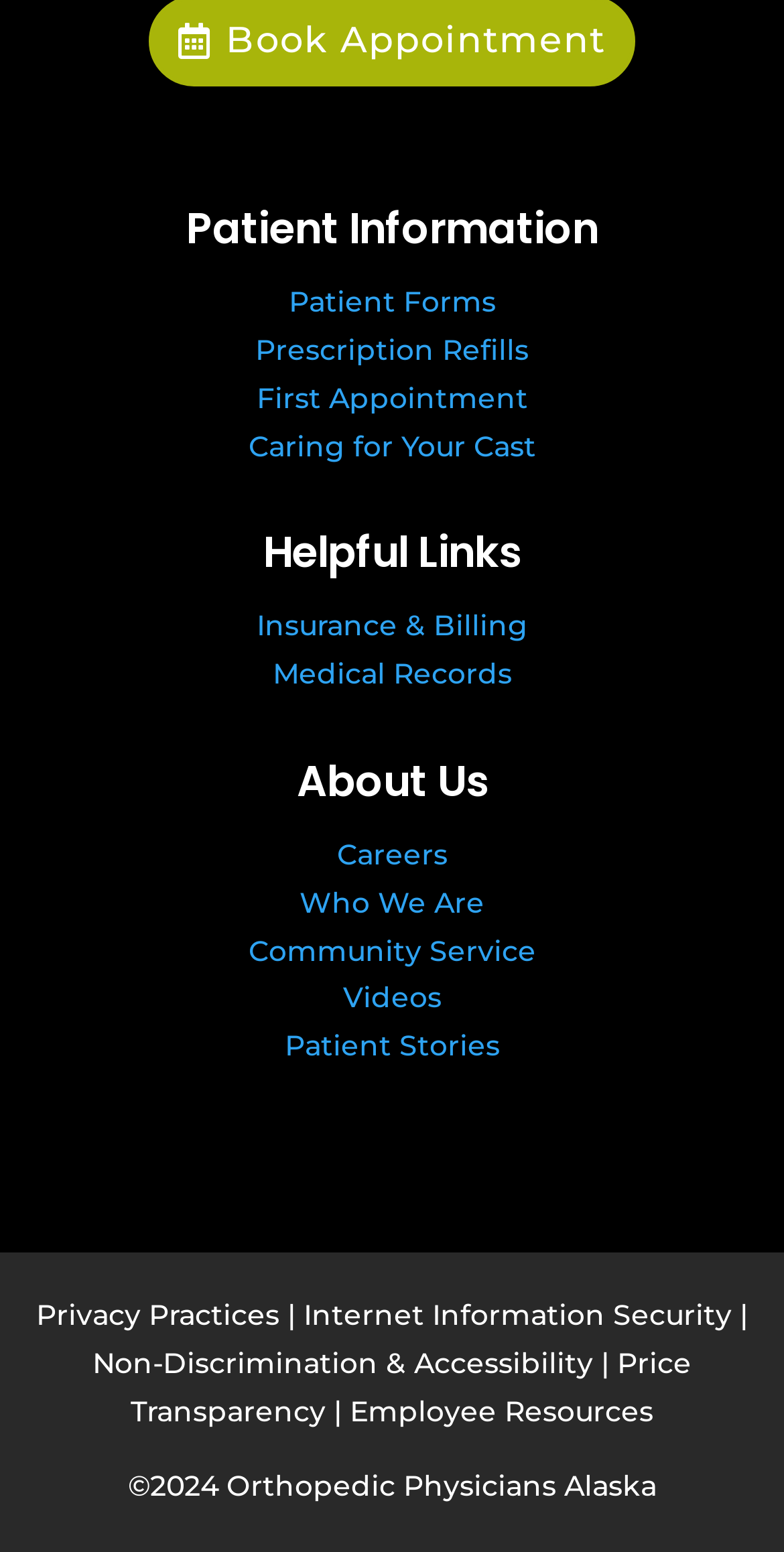Answer the question below with a single word or a brief phrase: 
How many links are provided under 'Helpful Links'?

3